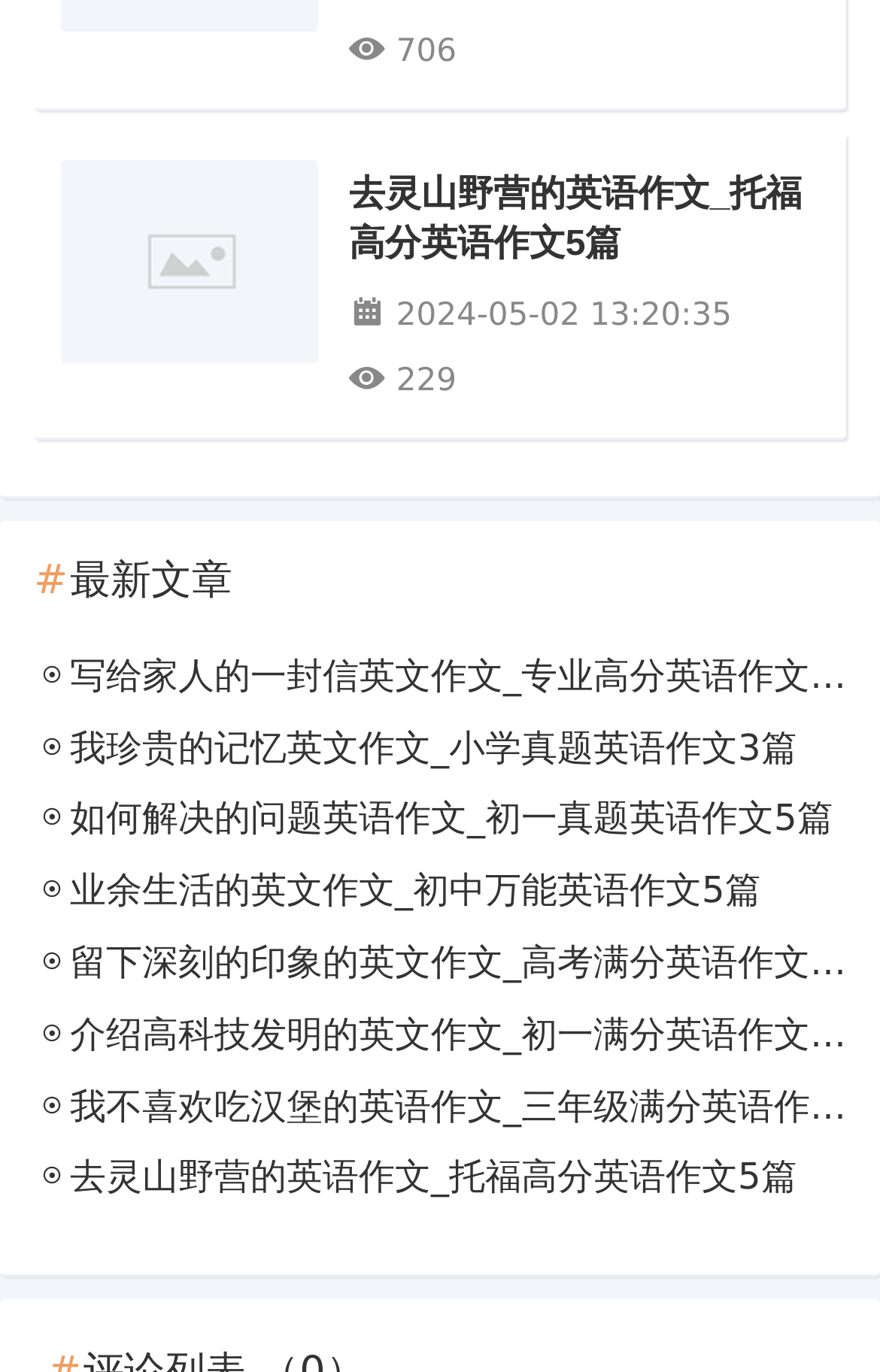Determine the bounding box coordinates of the clickable element to complete this instruction: "browse the article about introducing high-tech inventions in English". Provide the coordinates in the format of four float numbers between 0 and 1, [left, top, right, bottom].

[0.038, 0.729, 0.962, 0.778]